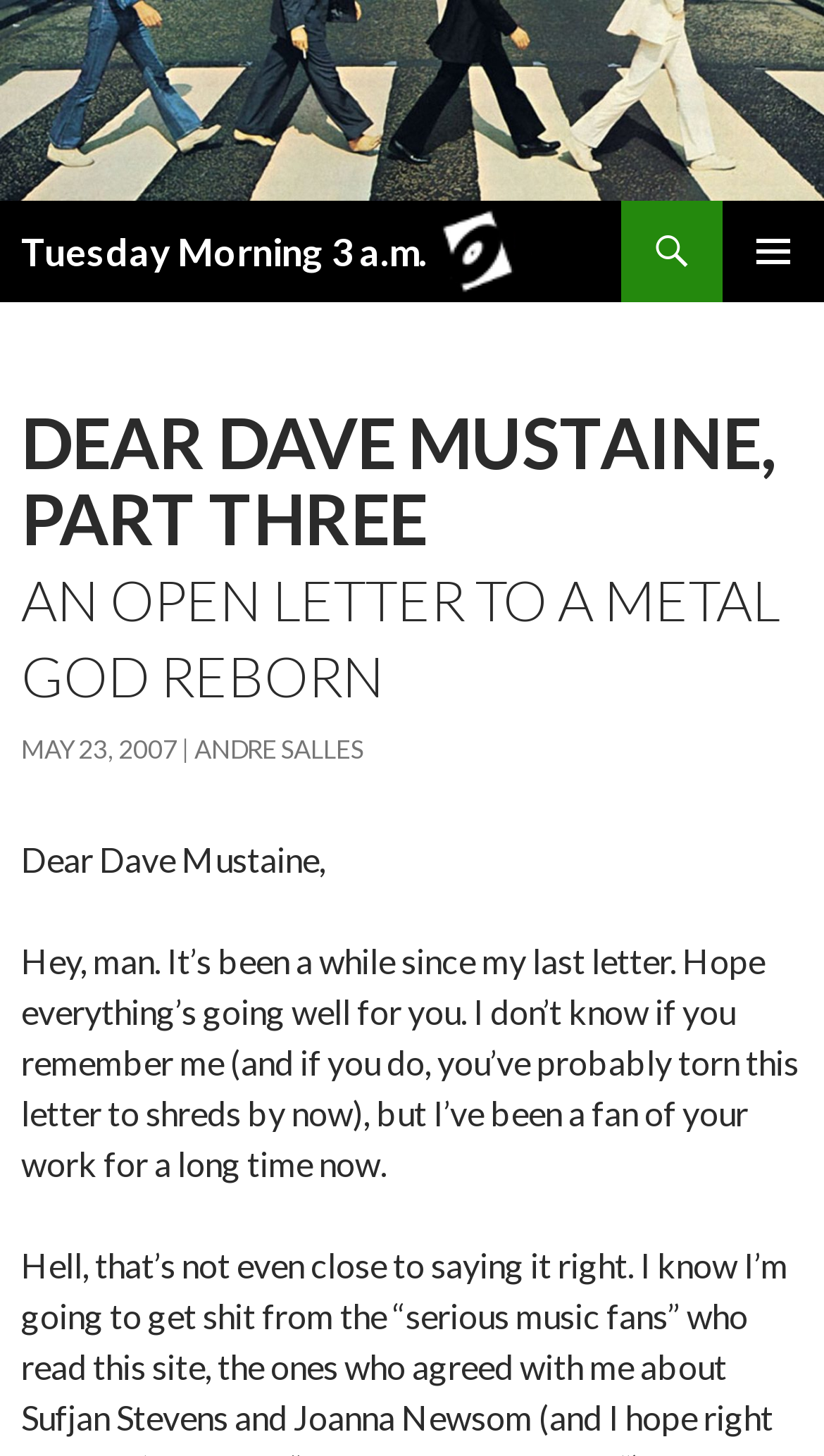Extract the bounding box coordinates of the UI element described: "Andre Salles". Provide the coordinates in the format [left, top, right, bottom] with values ranging from 0 to 1.

[0.236, 0.504, 0.441, 0.526]